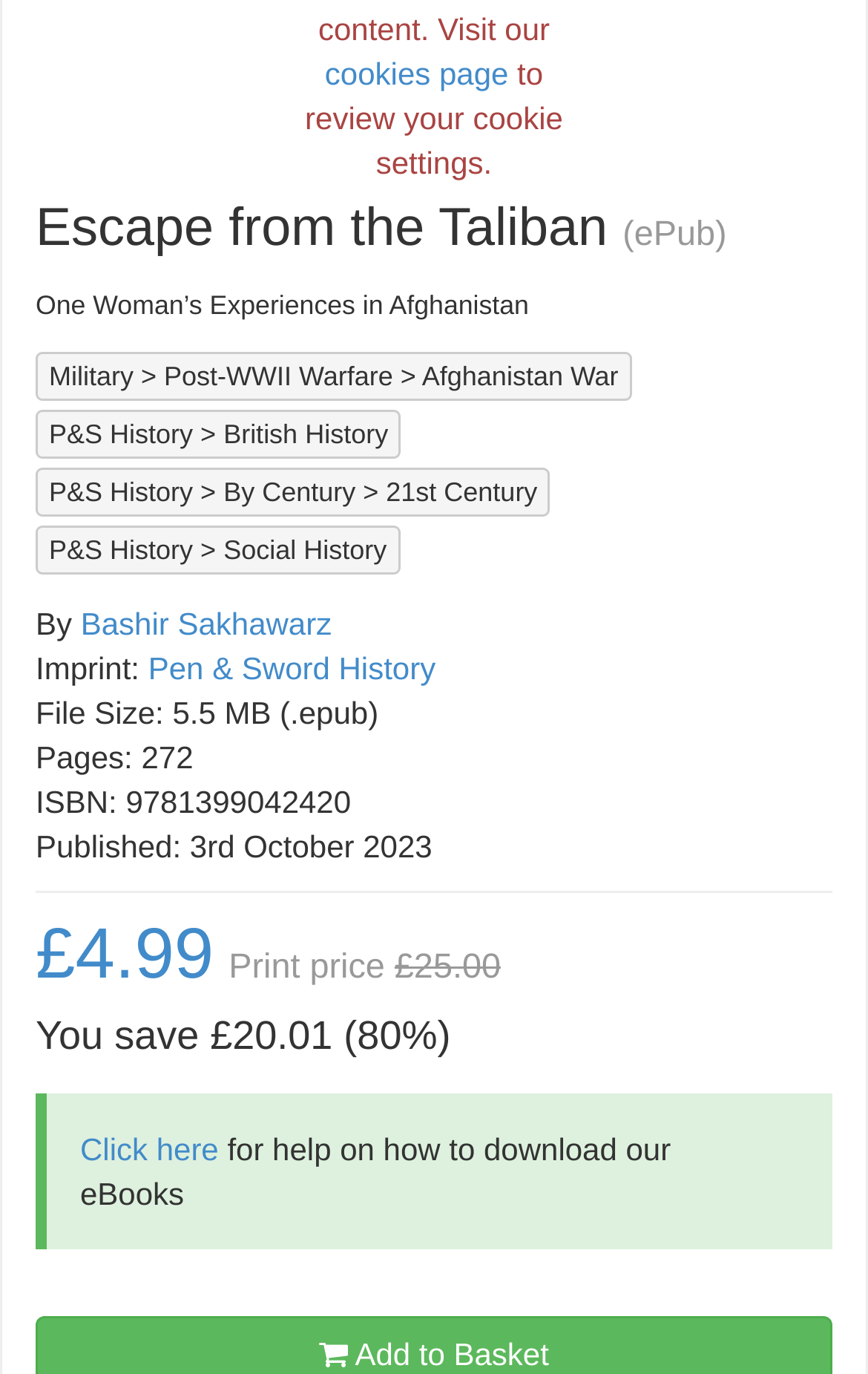Specify the bounding box coordinates of the region I need to click to perform the following instruction: "Click on the link to download the eBook". The coordinates must be four float numbers in the range of 0 to 1, i.e., [left, top, right, bottom].

[0.092, 0.824, 0.252, 0.85]